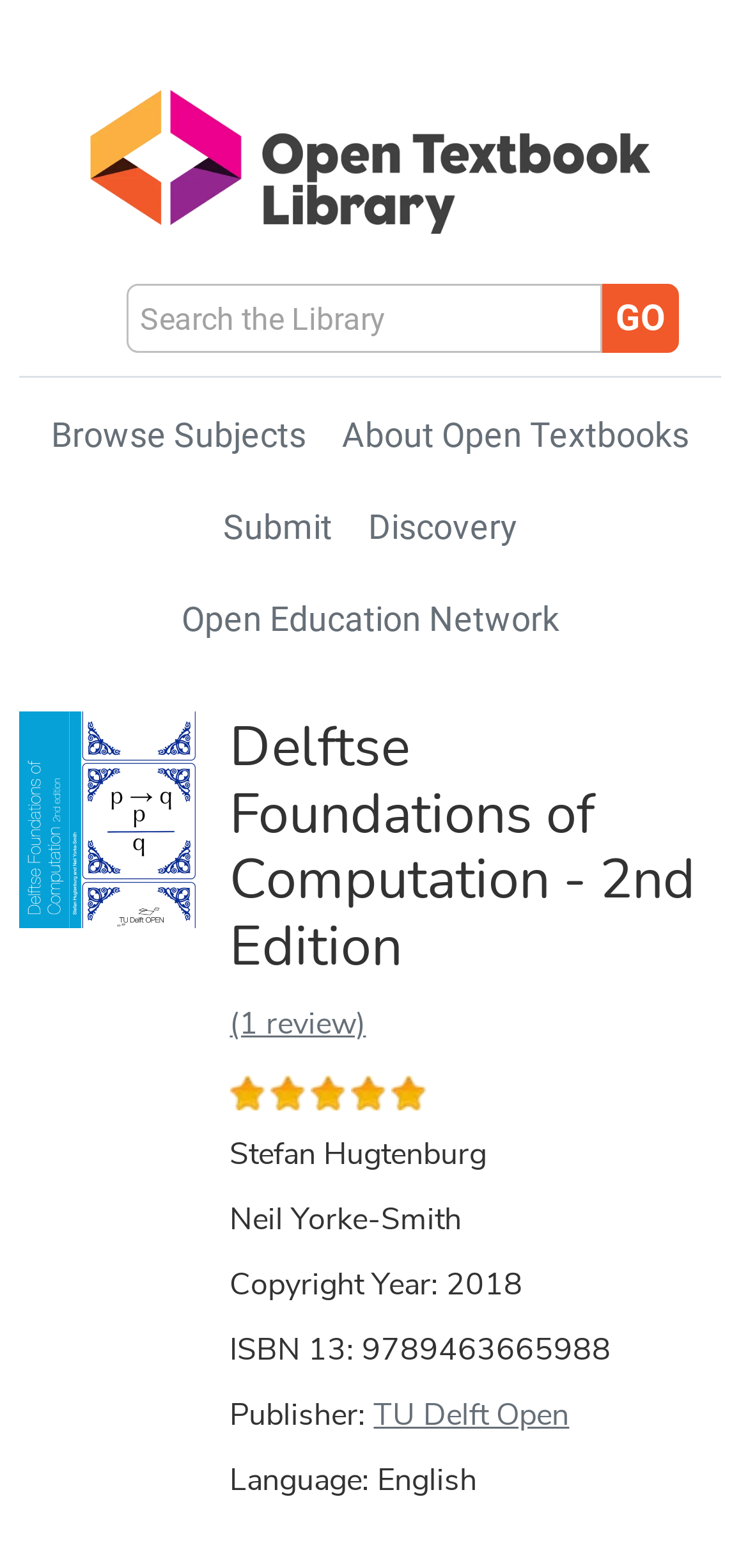What is the language of this textbook?
Answer briefly with a single word or phrase based on the image.

English